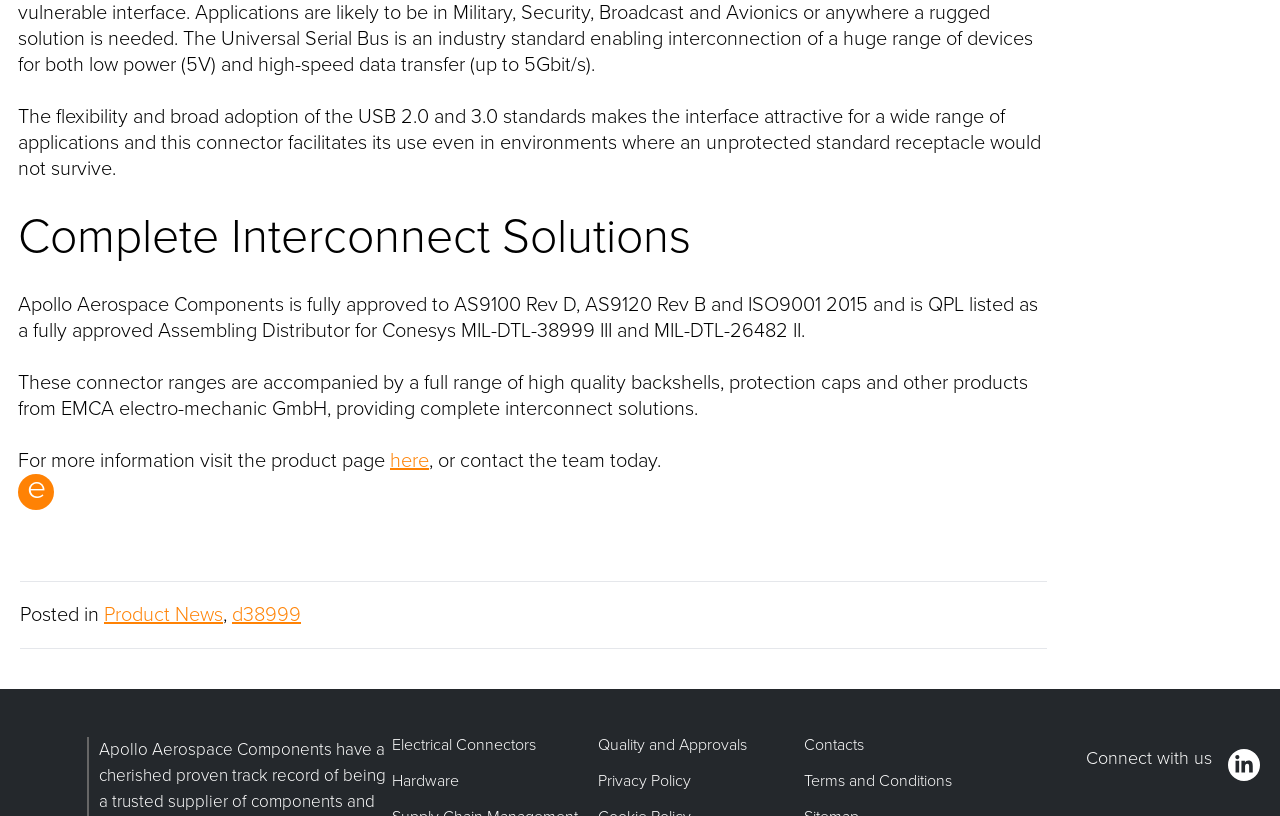Use a single word or phrase to answer the question:
What is the company's quality approval?

AS9100 Rev D, AS9120 Rev B and ISO9001 2015